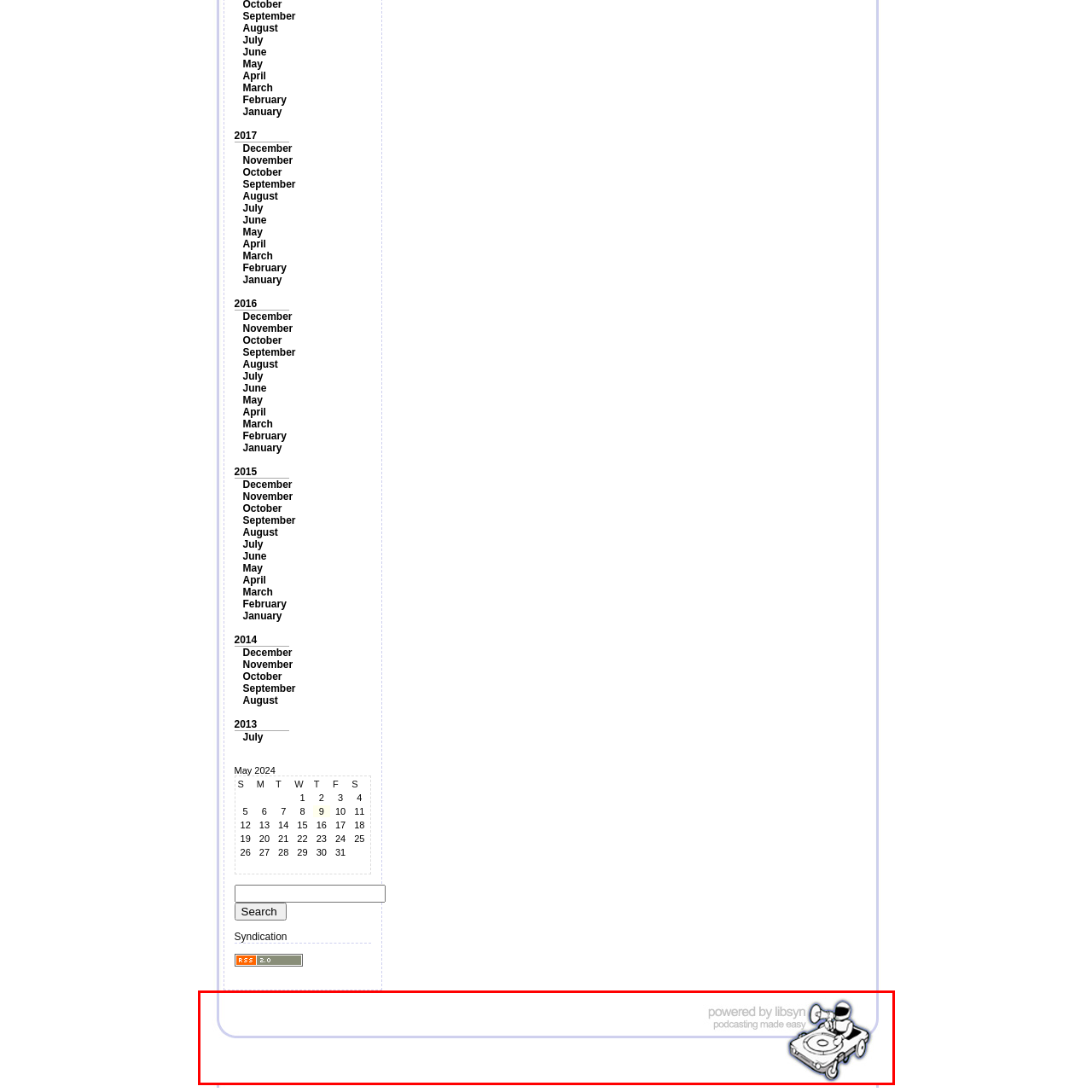Detail the features and components of the image inside the red outline.

The image showcases a simple yet effective footer design for a webpage, prominently featuring the phrase "powered by Libsyn," which indicates that the hosting service is being used for podcasting content. Accompanying this text is a graphic of a stylized character playing a record on a turntable, symbolizing the podcasting theme. The design is complemented by a soft mint green background, enhancing its visual appeal while reflecting a modern aesthetic in digital design. This footer serves to reinforce brand association with Libsyn, known for streamlining podcast distribution and management.